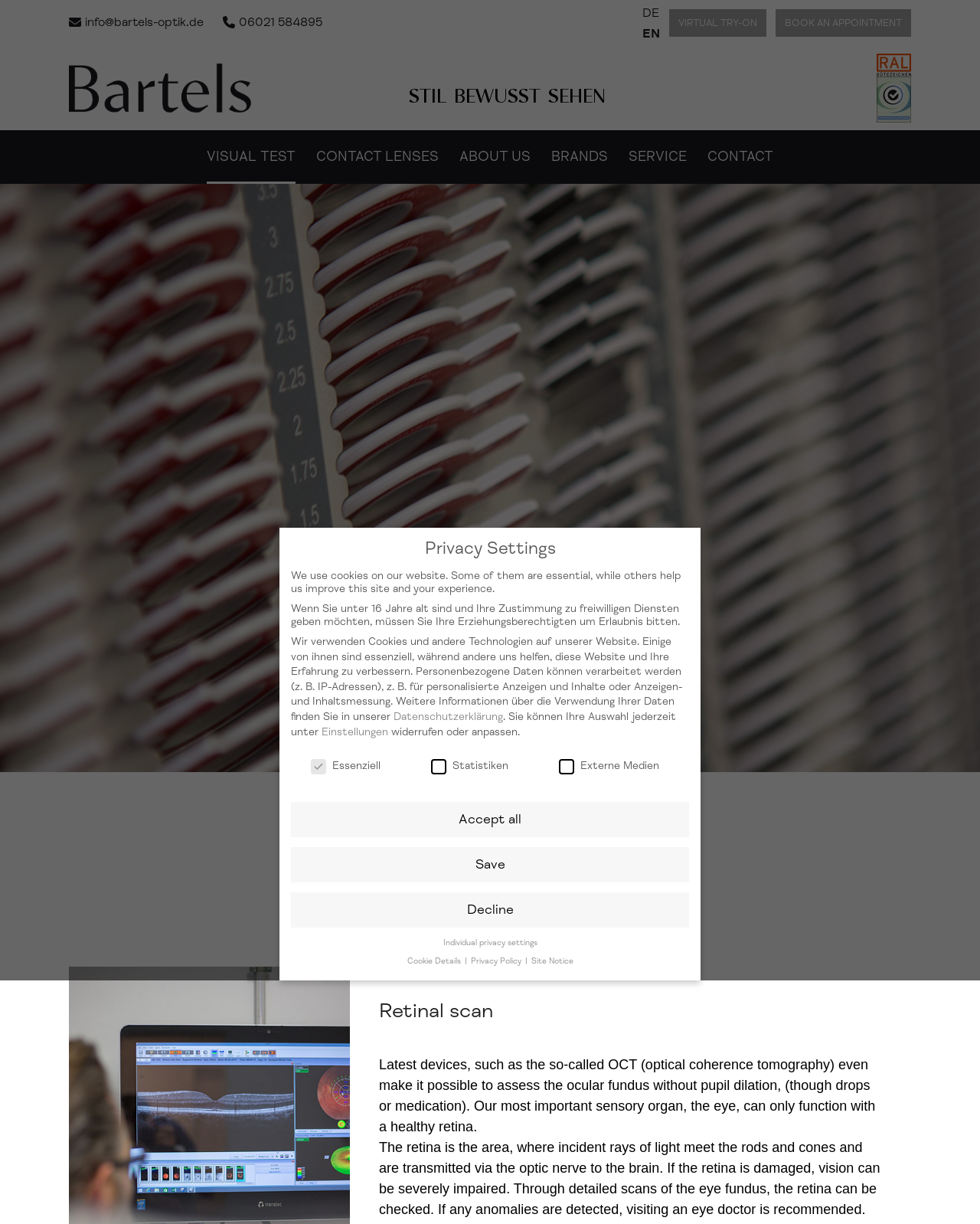What is the recommended action if anomalies are detected in the retina?
Please look at the screenshot and answer using one word or phrase.

Visiting an eye doctor